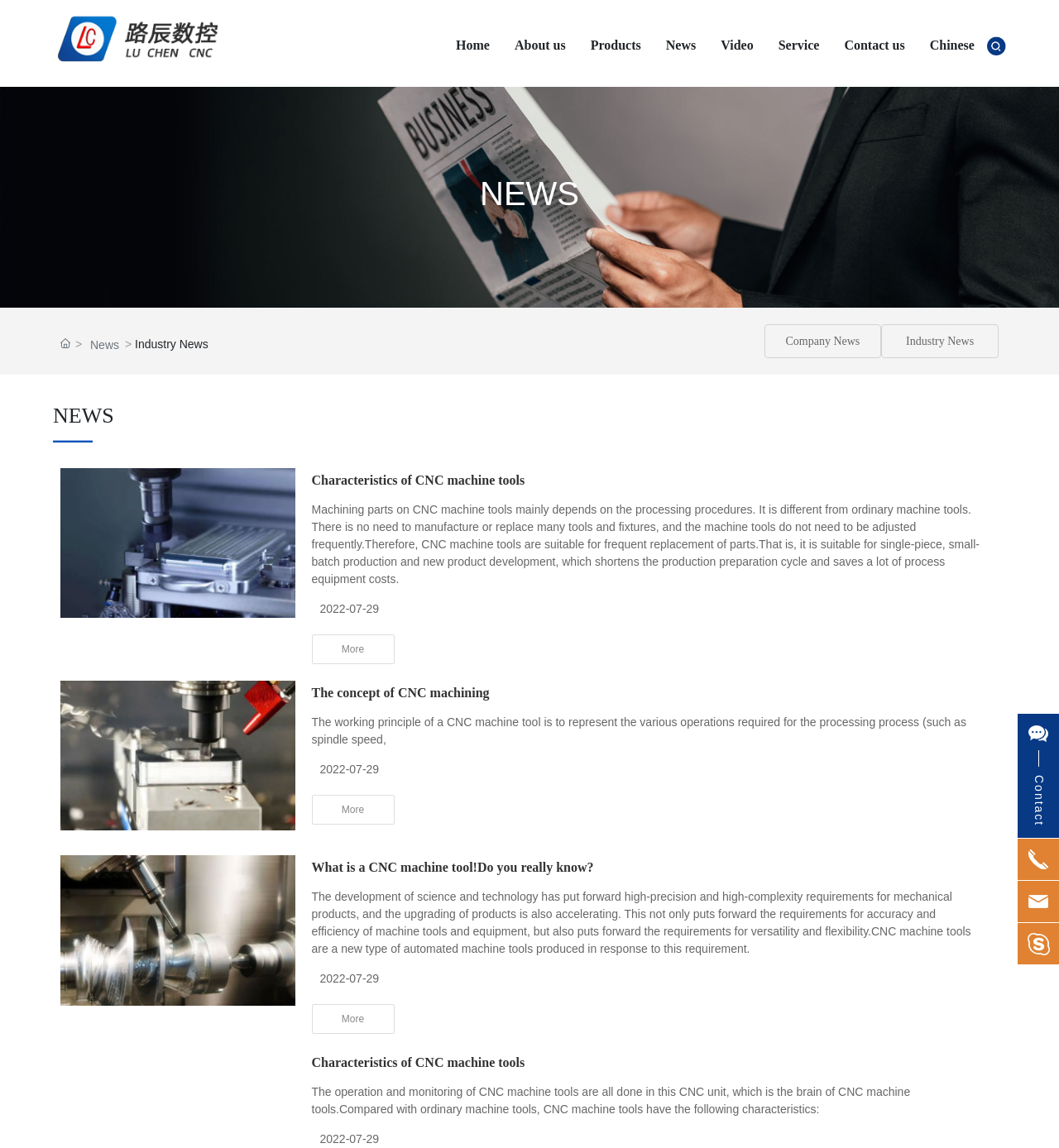Show me the bounding box coordinates of the clickable region to achieve the task as per the instruction: "Click on the 'Home' link".

[0.419, 0.004, 0.474, 0.076]